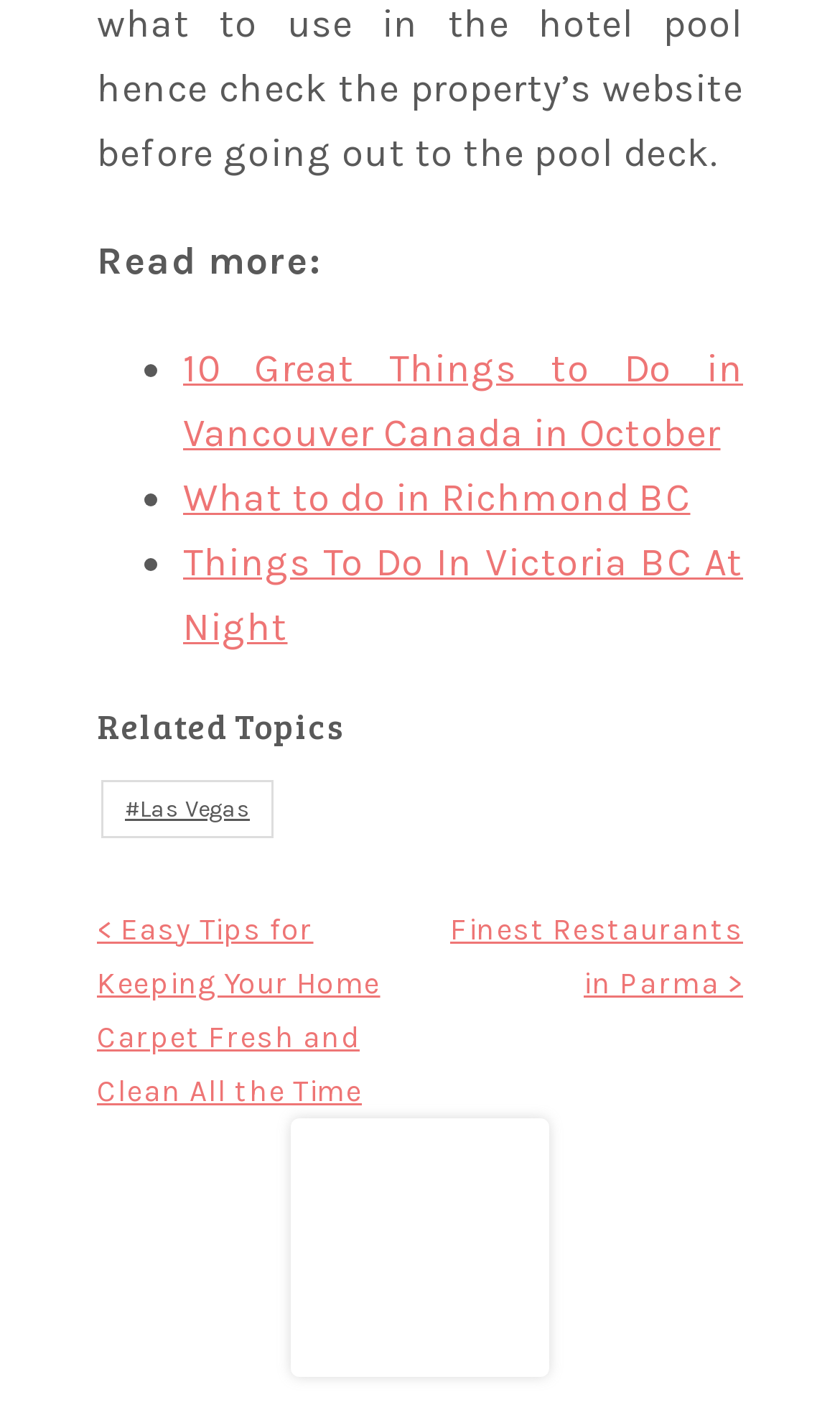Given the description: "Finest Restaurants in Parma >", determine the bounding box coordinates of the UI element. The coordinates should be formatted as four float numbers between 0 and 1, [left, top, right, bottom].

[0.536, 0.64, 0.885, 0.703]